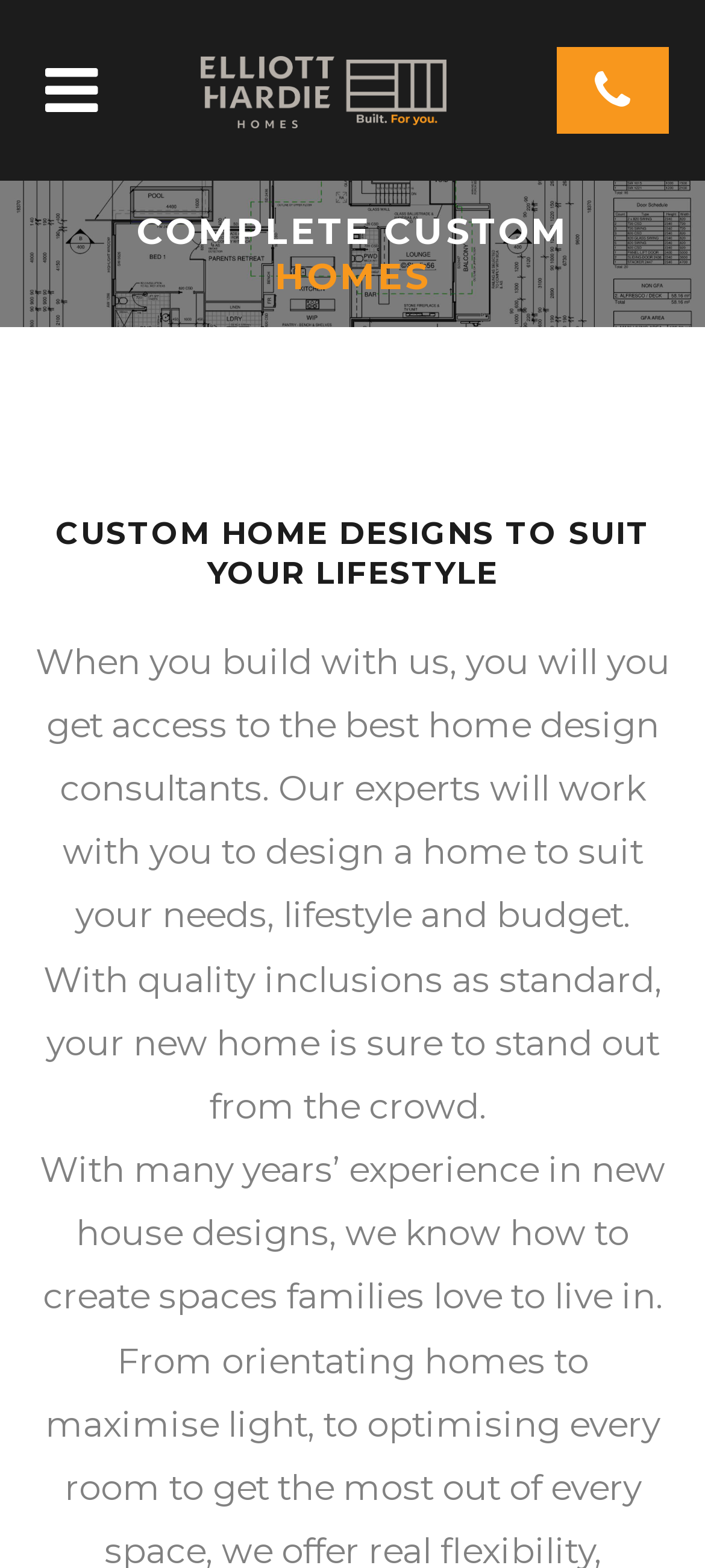Please provide a comprehensive answer to the question based on the screenshot: What is the layout of the webpage?

The webpage is divided into distinct sections, each with its own layout and content. The sections are arranged vertically, with clear headings and boundaries separating each section. This layout makes it easy to navigate and understand the webpage content.